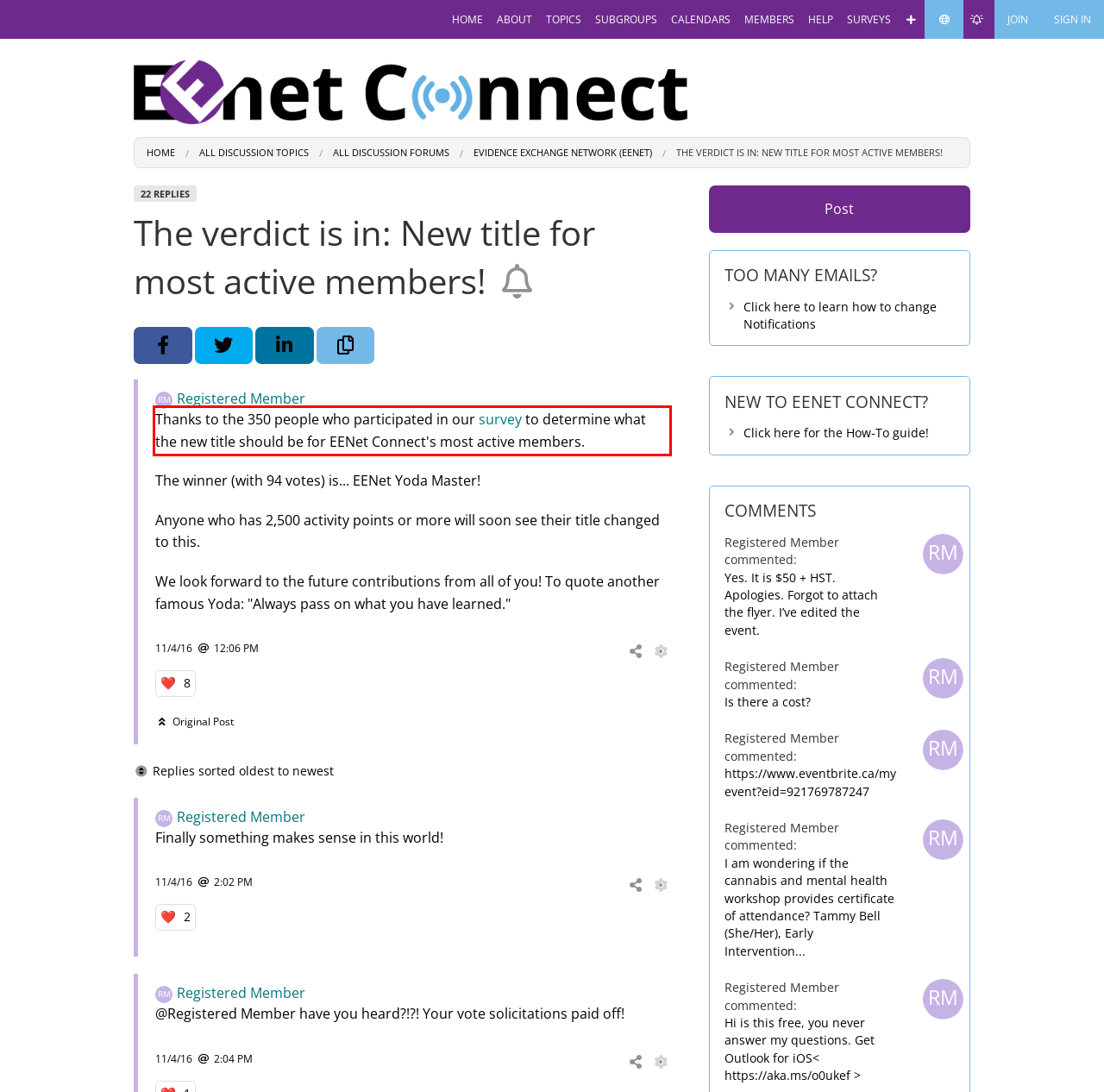Analyze the screenshot of the webpage that features a red bounding box and recognize the text content enclosed within this red bounding box.

Thanks to the 350 people who participated in our survey to determine what the new title should be for EENet Connect's most active members.